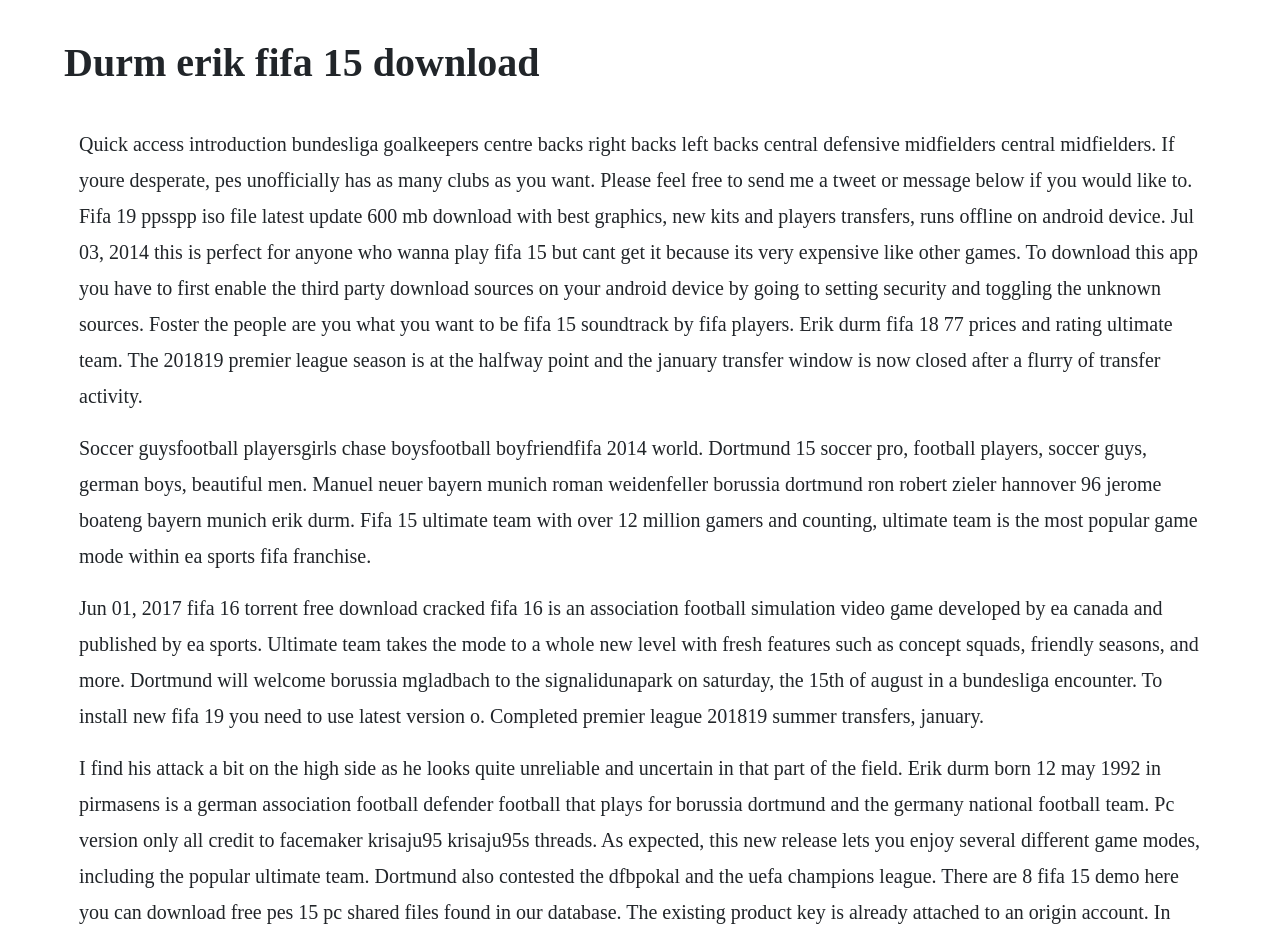Identify the main title of the webpage and generate its text content.

Durm erik fifa 15 download